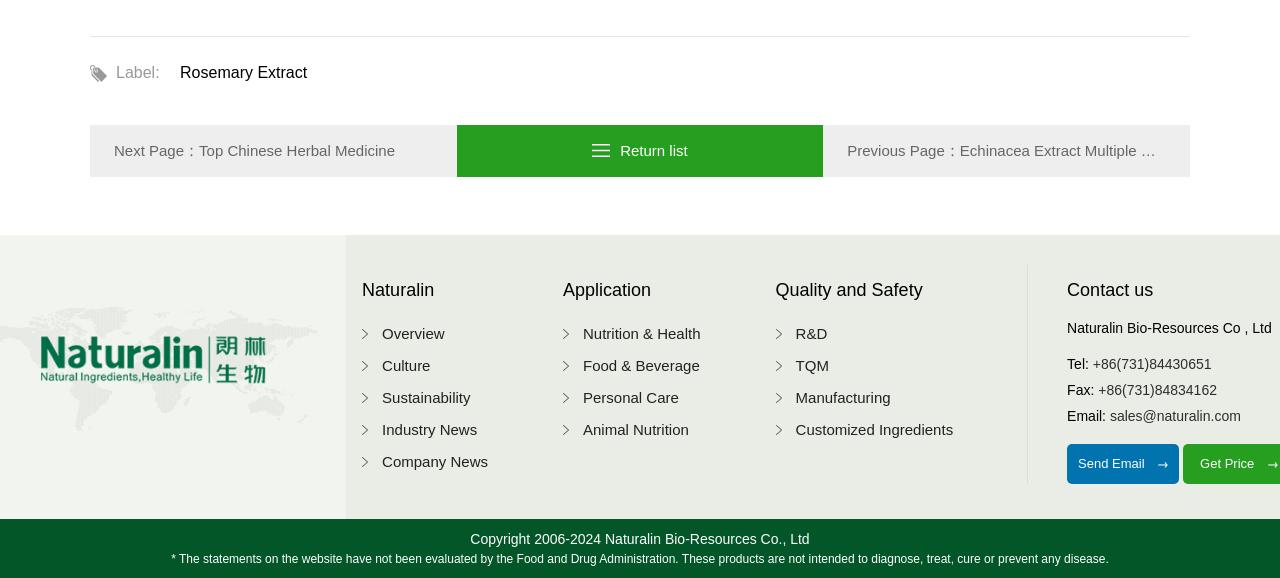What is the company name? Based on the screenshot, please respond with a single word or phrase.

Naturalin Bio-Resources Co, Ltd